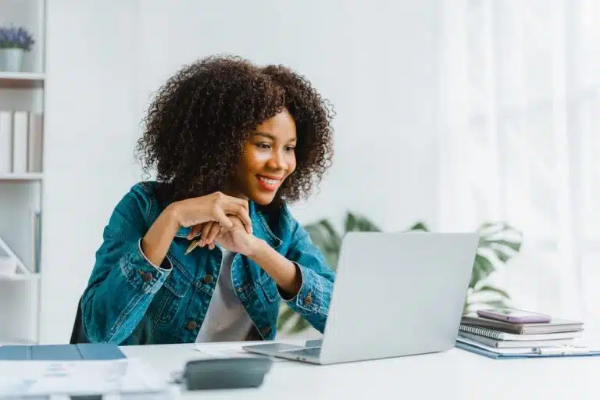What is the atmosphere of the room? Refer to the image and provide a one-word or short phrase answer.

Vibrant